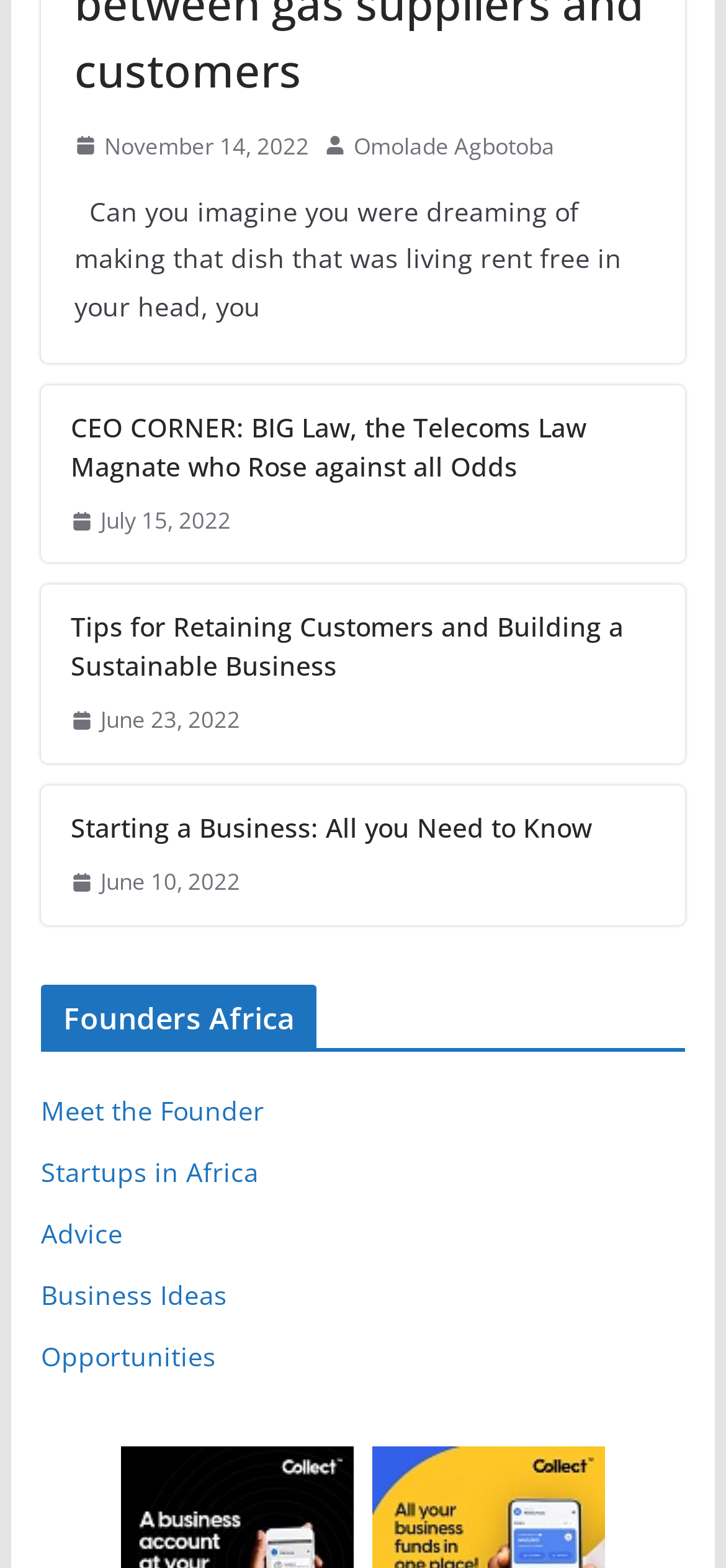Given the description Omolade Agbotoba, predict the bounding box coordinates of the UI element. Ensure the coordinates are in the format (top-left x, top-left y, bottom-right x, bottom-right y) and all values are between 0 and 1.

[0.487, 0.08, 0.764, 0.106]